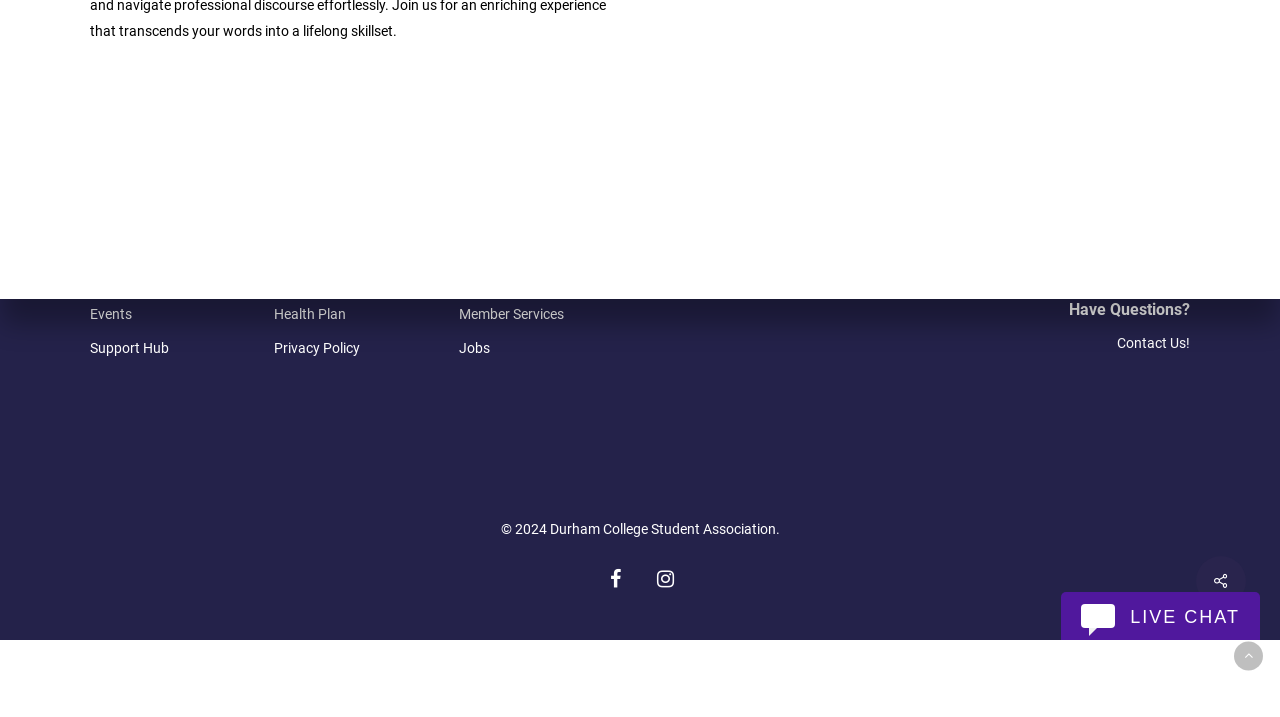Locate the bounding box of the UI element based on this description: "Events". Provide four float numbers between 0 and 1 as [left, top, right, bottom].

[0.07, 0.427, 0.103, 0.449]